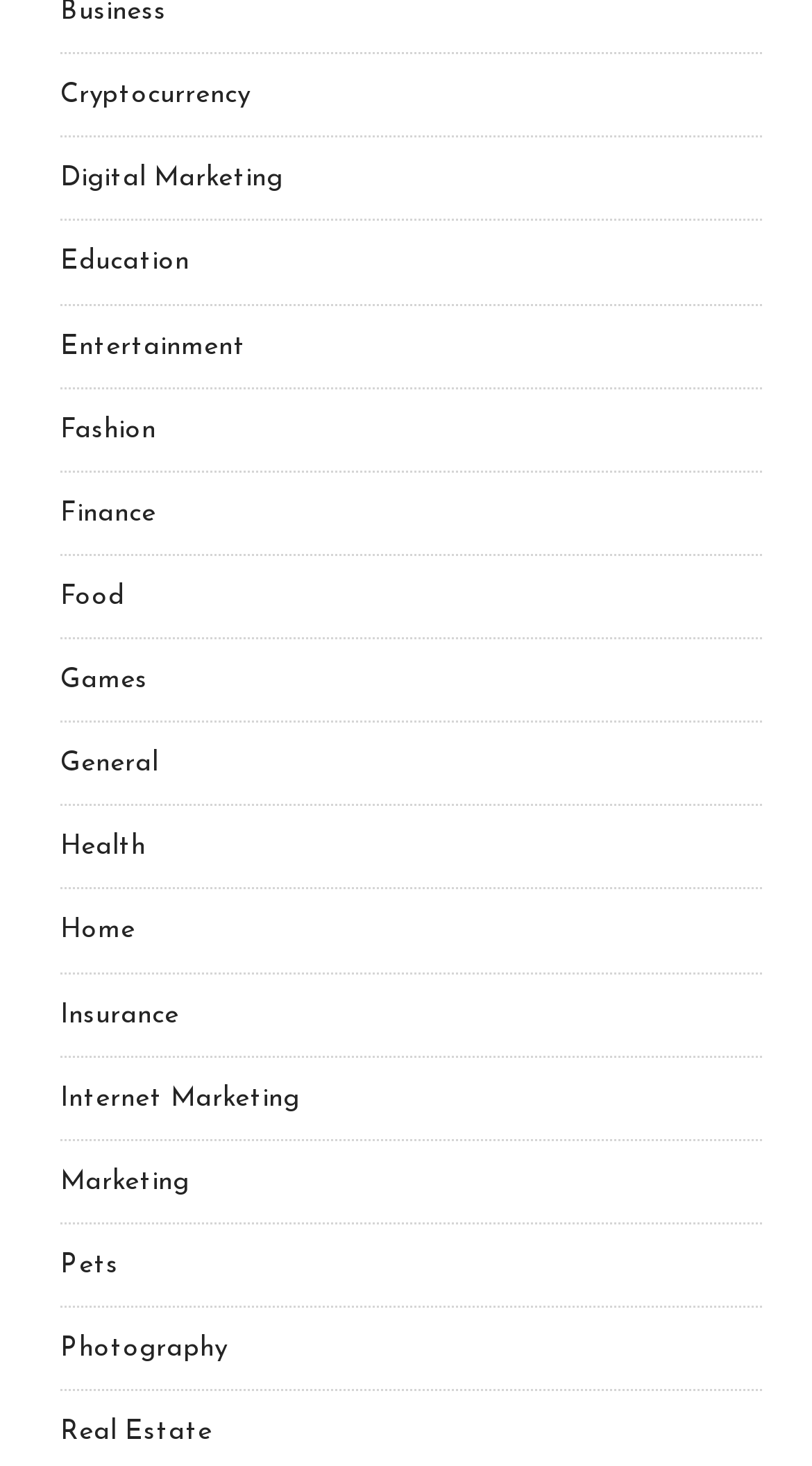Extract the bounding box coordinates for the described element: "Food". The coordinates should be represented as four float numbers between 0 and 1: [left, top, right, bottom].

[0.074, 0.398, 0.154, 0.416]